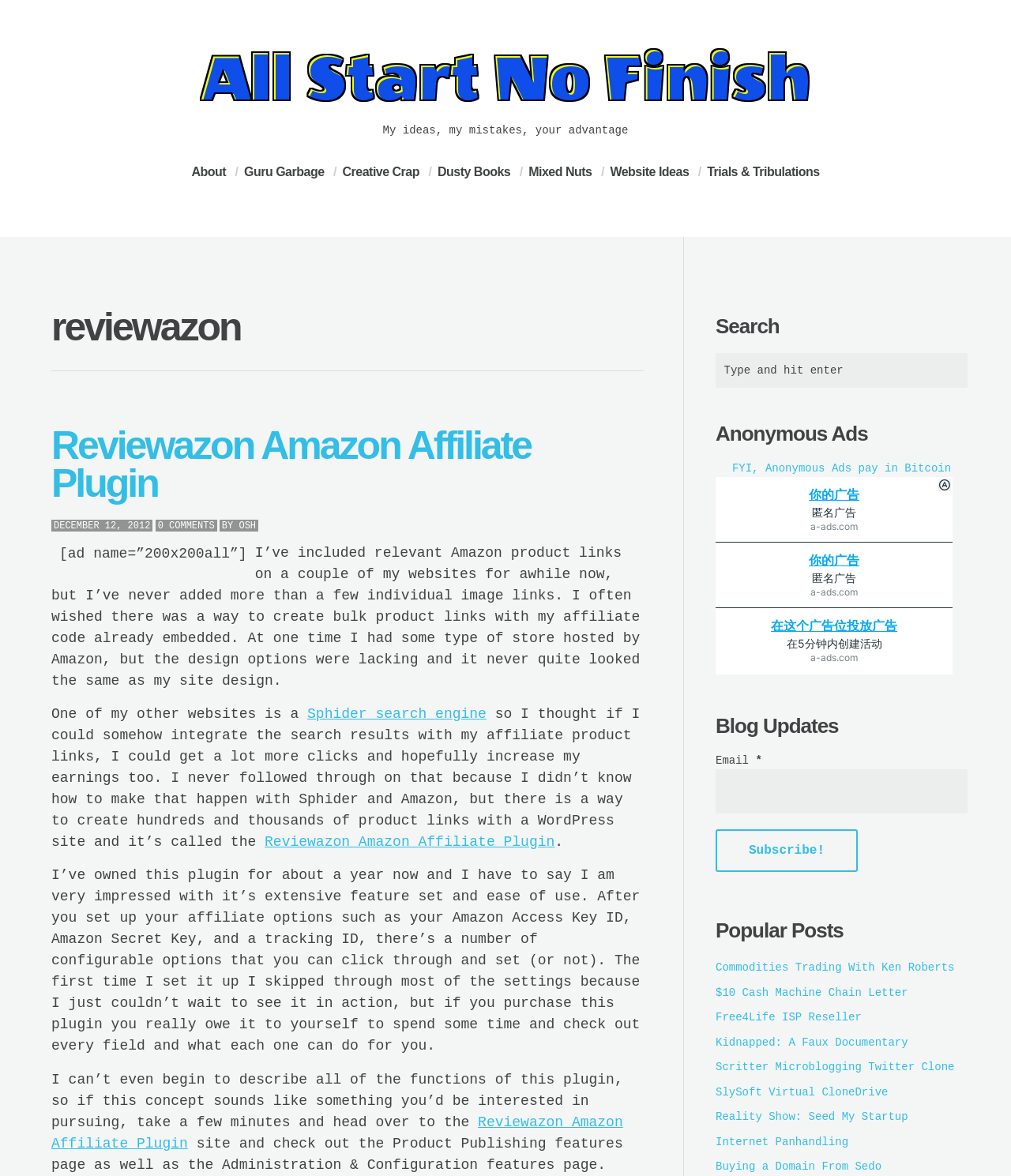Use the details in the image to answer the question thoroughly: 
What is the purpose of the 'Reviewazon Amazon Affiliate Plugin'?

The purpose of the 'Reviewazon Amazon Affiliate Plugin' can be inferred from the article section, where it is mentioned that the plugin allows users to create hundreds and thousands of product links with their affiliate code, making it easier to earn money from Amazon affiliate marketing.